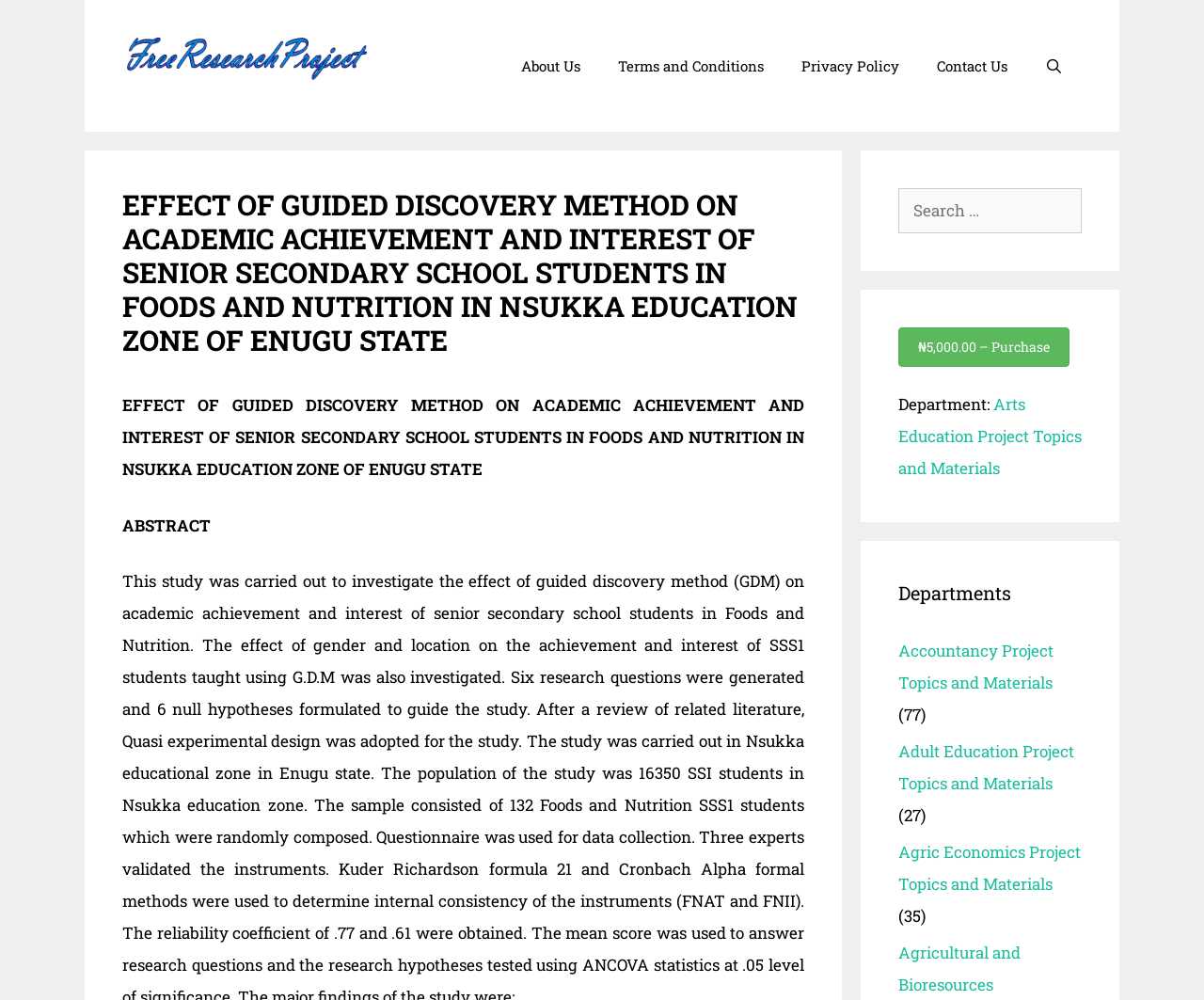From the webpage screenshot, identify the region described by Terms and Conditions. Provide the bounding box coordinates as (top-left x, top-left y, bottom-right x, bottom-right y), with each value being a floating point number between 0 and 1.

[0.497, 0.038, 0.65, 0.094]